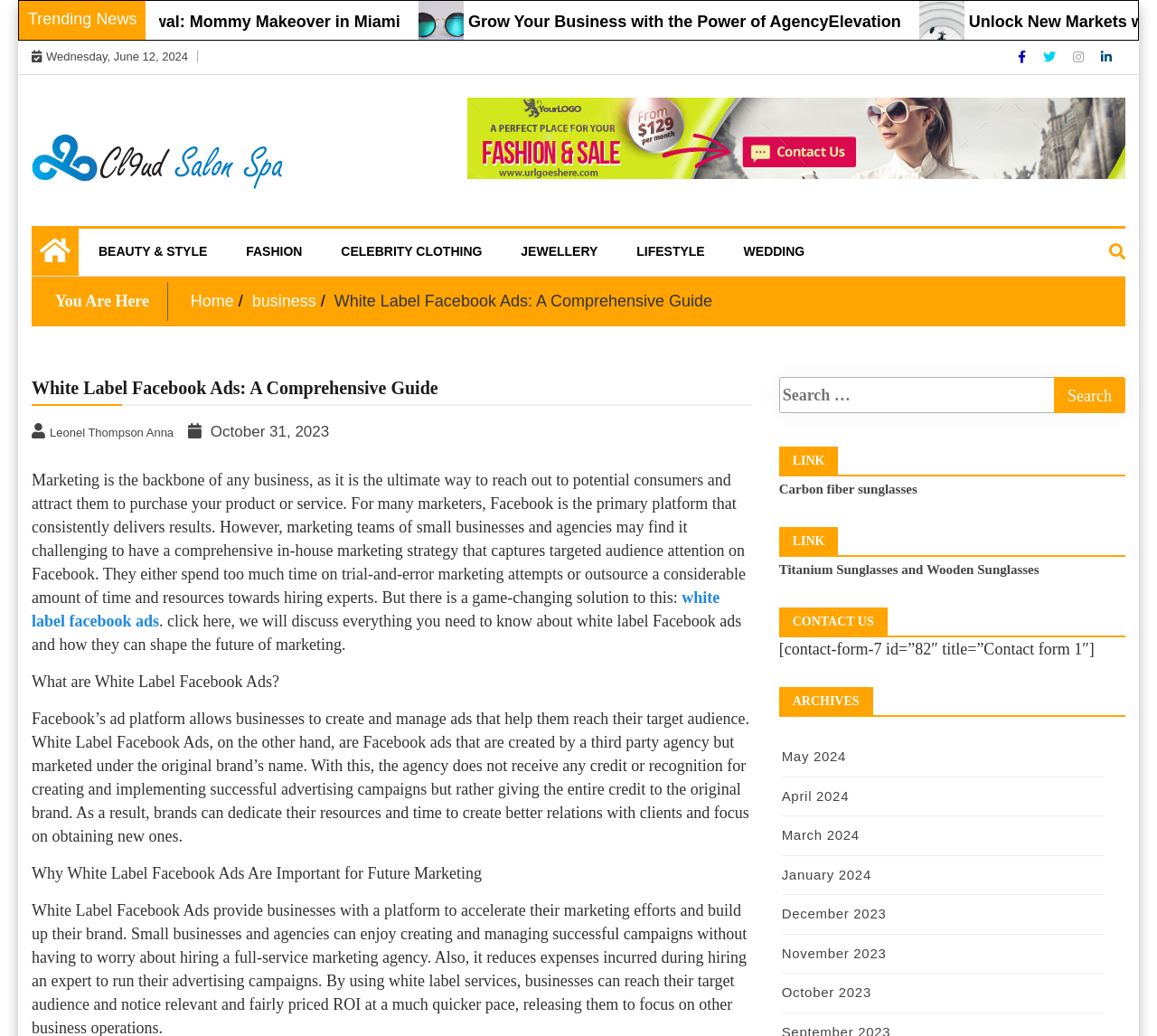Refer to the screenshot and give an in-depth answer to this question: What is the purpose of White Label Facebook Ads?

I found the answer by reading the StaticText element with the text 'Marketing is the backbone of any business, as it is the ultimate way to reach out to potential consumers and attract them to purchase your product or service. For many marketers, Facebook is the primary platform that consistently delivers results. ...', which suggests that White Label Facebook Ads are used to help businesses reach their target audience.